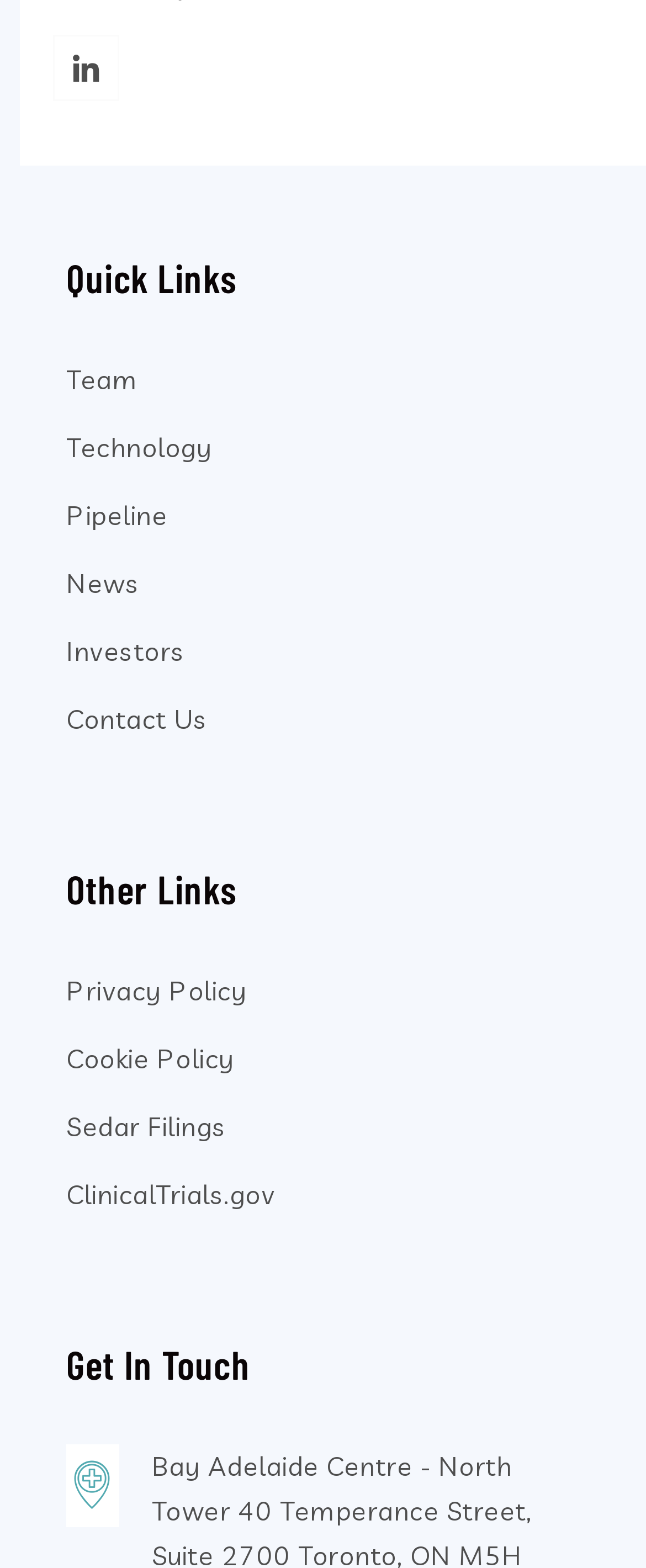Determine the bounding box coordinates of the clickable element to achieve the following action: 'Click on Team'. Provide the coordinates as four float values between 0 and 1, formatted as [left, top, right, bottom].

[0.103, 0.231, 0.213, 0.252]